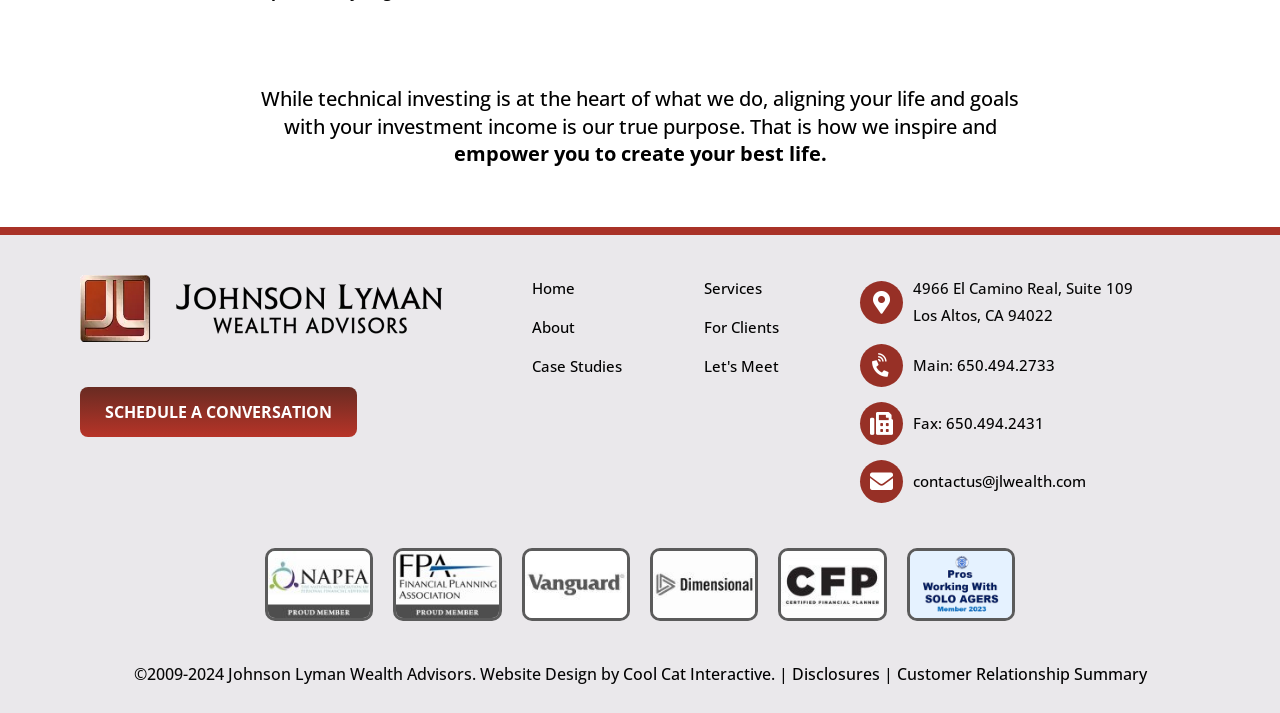What is the company's address?
Provide a concise answer using a single word or phrase based on the image.

4966 El Camino Real, Suite 109 Los Altos, CA 94022